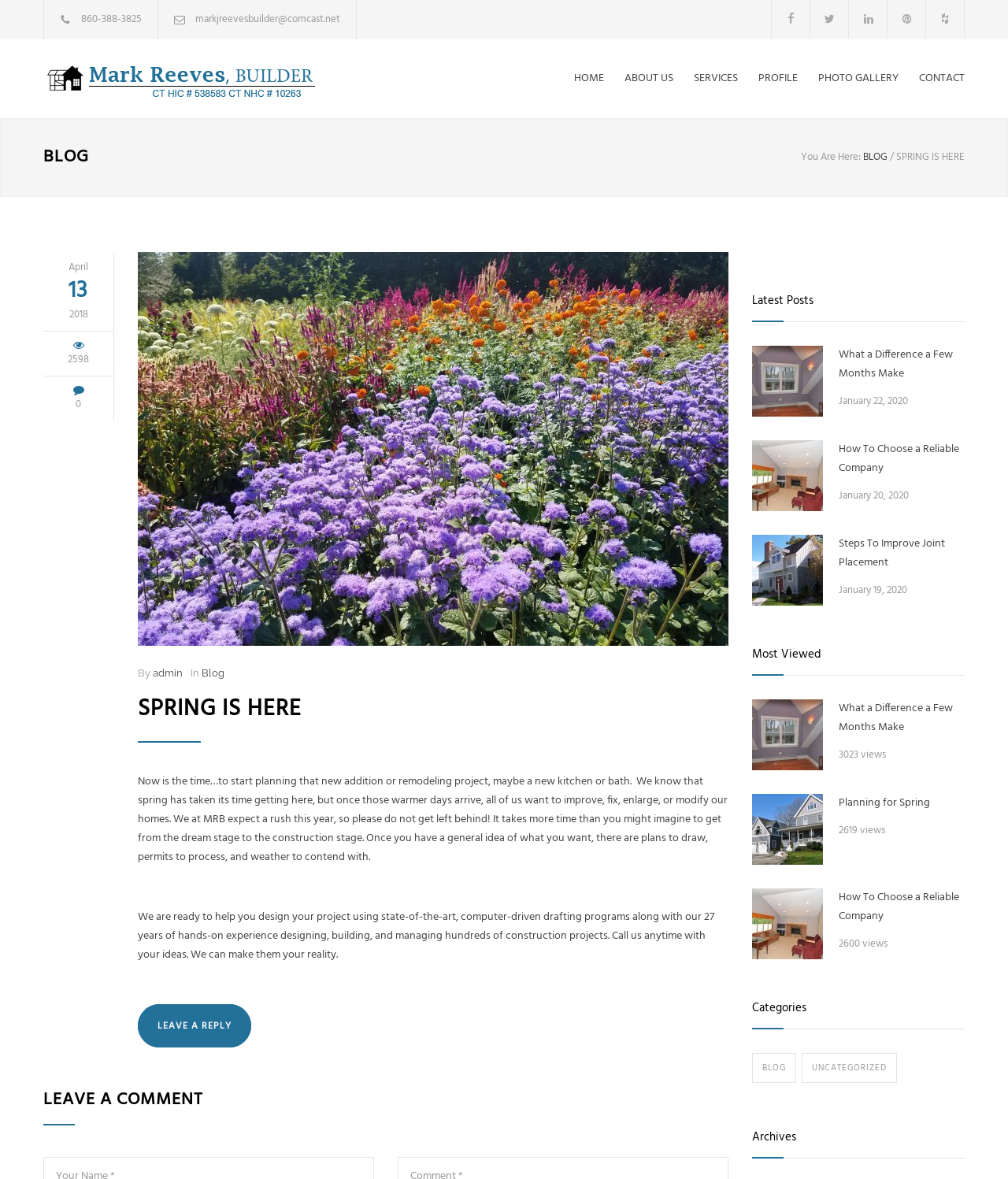How many links are there in the main navigation menu?
Answer with a single word or short phrase according to what you see in the image.

6